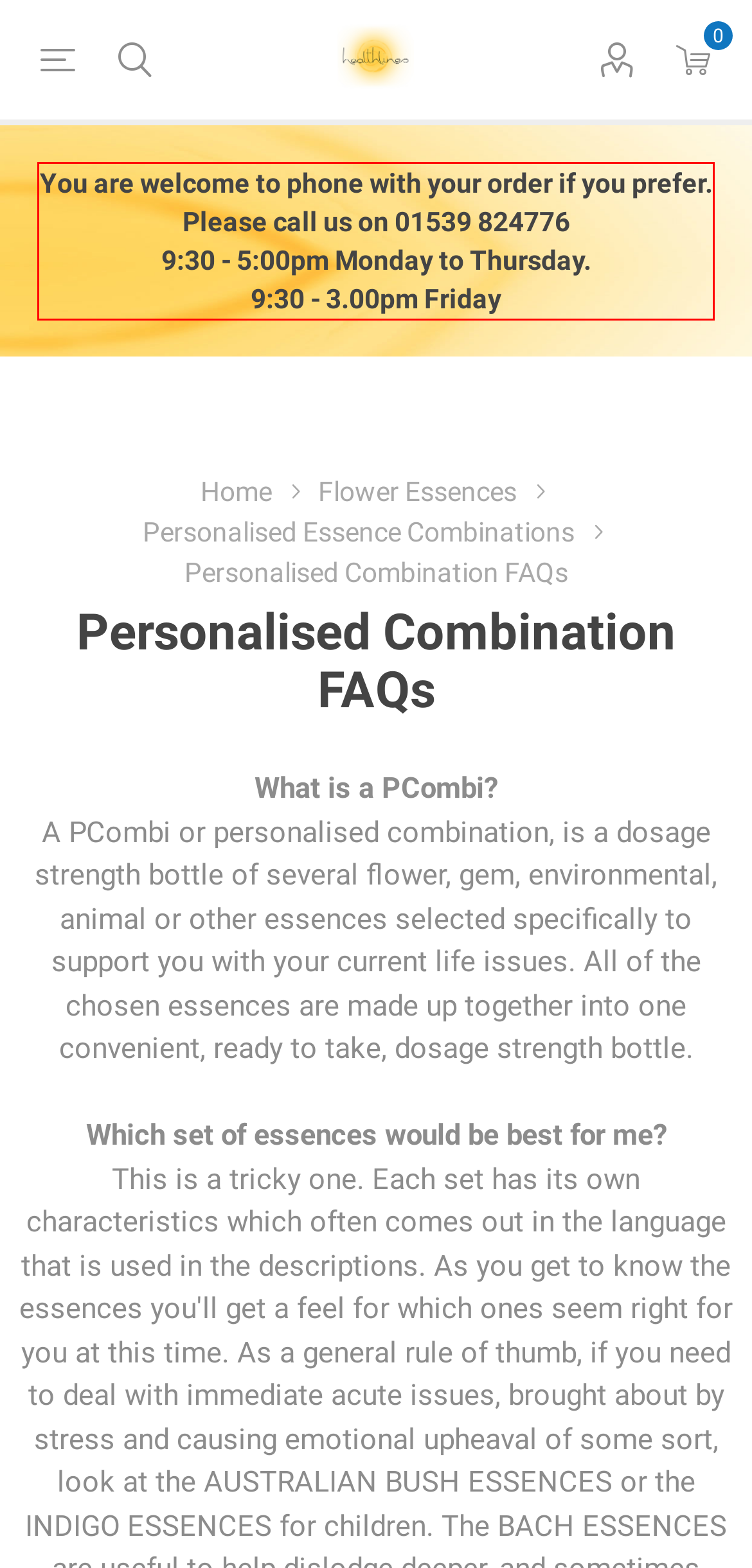Please extract the text content from the UI element enclosed by the red rectangle in the screenshot.

You are welcome to phone with your order if you prefer. Please call us on 01539 824776 9:30 - 5:00pm Monday to Thursday. 9:30 - 3.00pm Friday